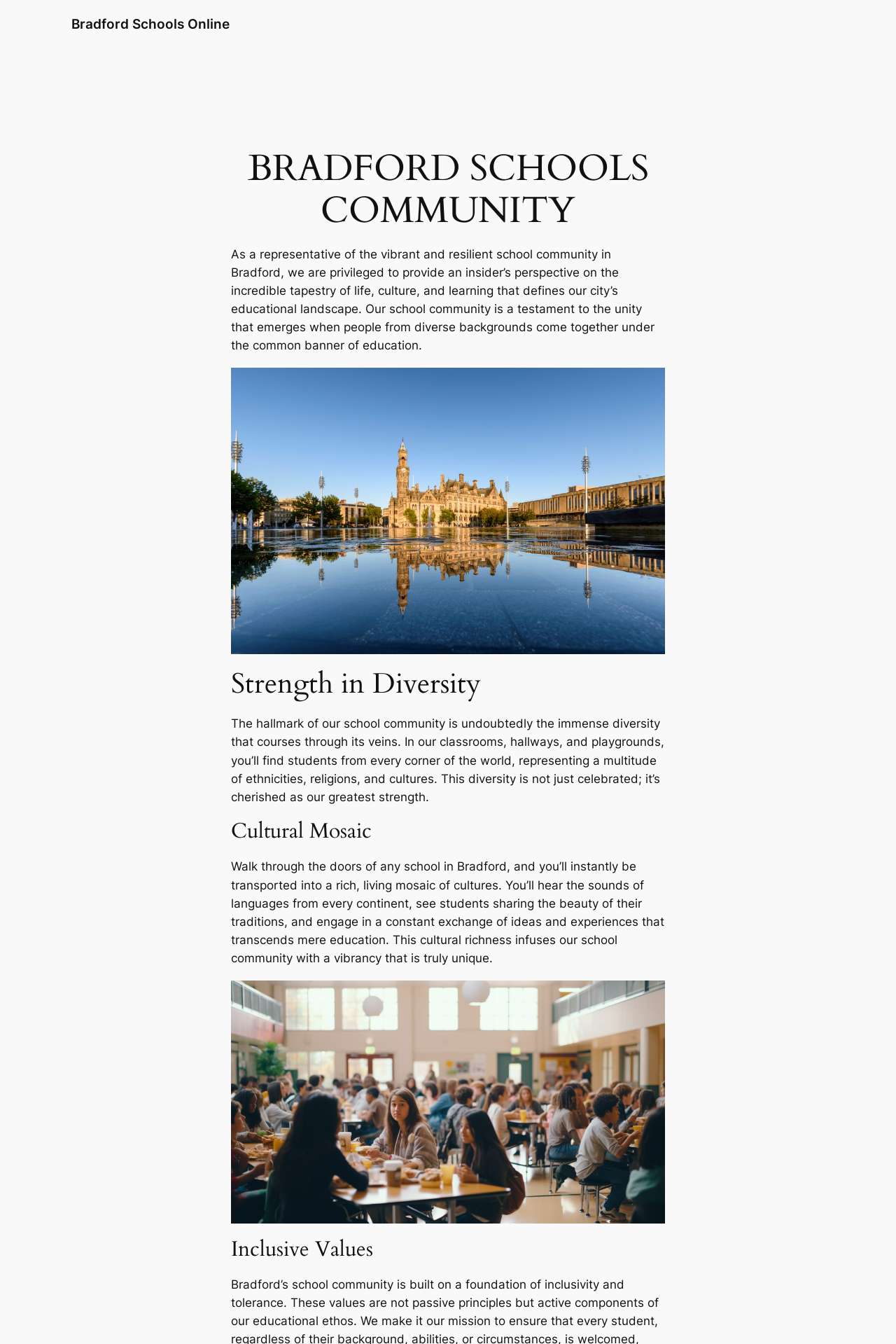What is cherished as the greatest strength of the school community?
Deliver a detailed and extensive answer to the question.

Diversity is cherished as the greatest strength of the school community, as stated in the text that says 'This diversity is not just celebrated; it’s cherished as our greatest strength'.